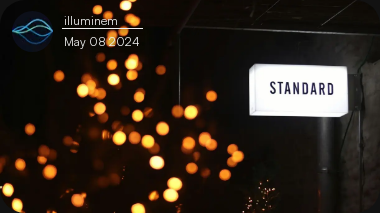Use a single word or phrase to answer this question: 
What is the text on the bright sign?

STANDARD